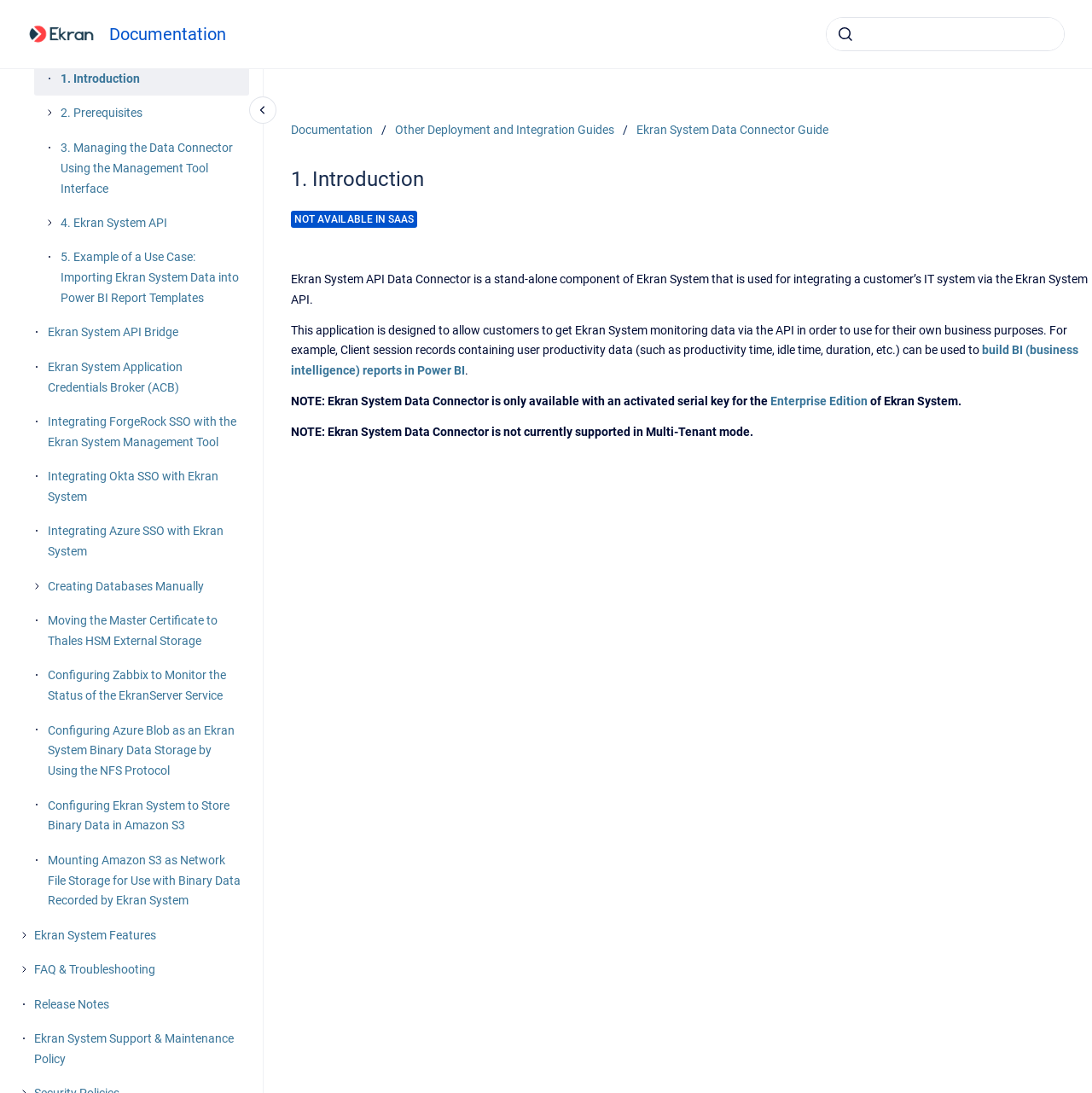Return the bounding box coordinates of the UI element that corresponds to this description: "2. Prerequisites". The coordinates must be given as four float numbers in the range of 0 and 1, [left, top, right, bottom].

[0.055, 0.089, 0.228, 0.119]